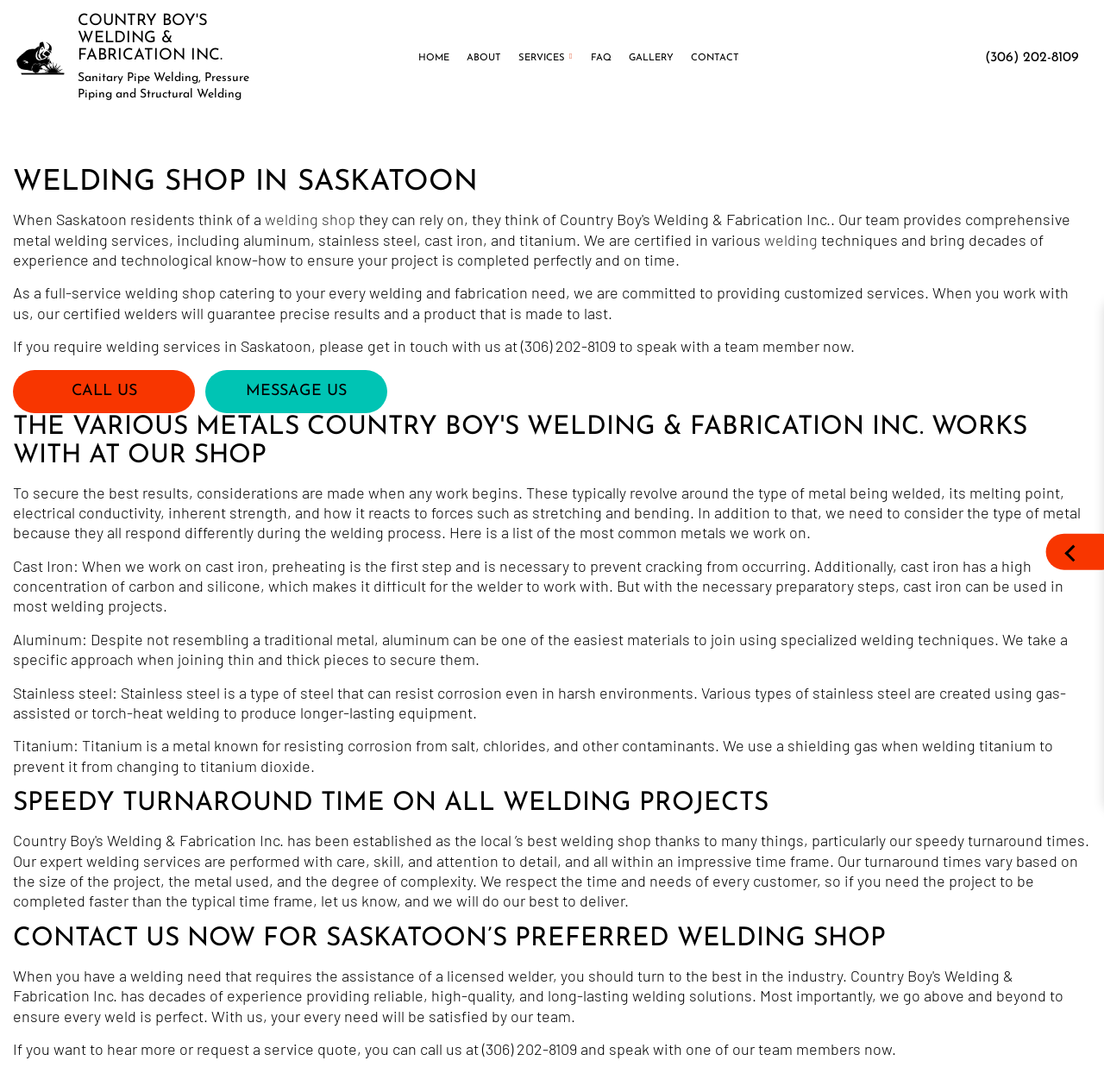Give a short answer to this question using one word or a phrase:
What is the name of the welding shop?

Country Boy's Welding & Fabrication Inc.